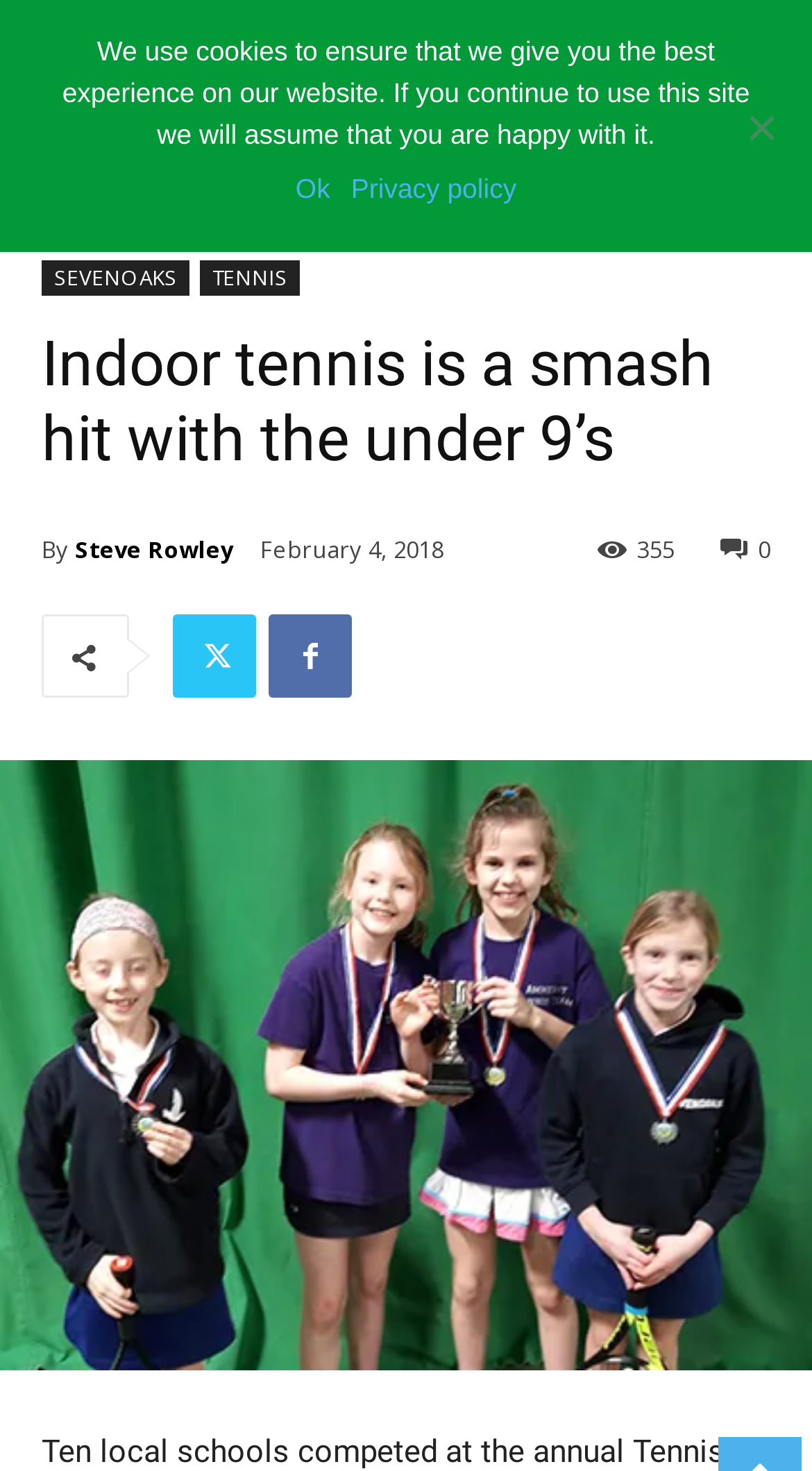Highlight the bounding box of the UI element that corresponds to this description: "TENNIS".

[0.246, 0.177, 0.369, 0.201]